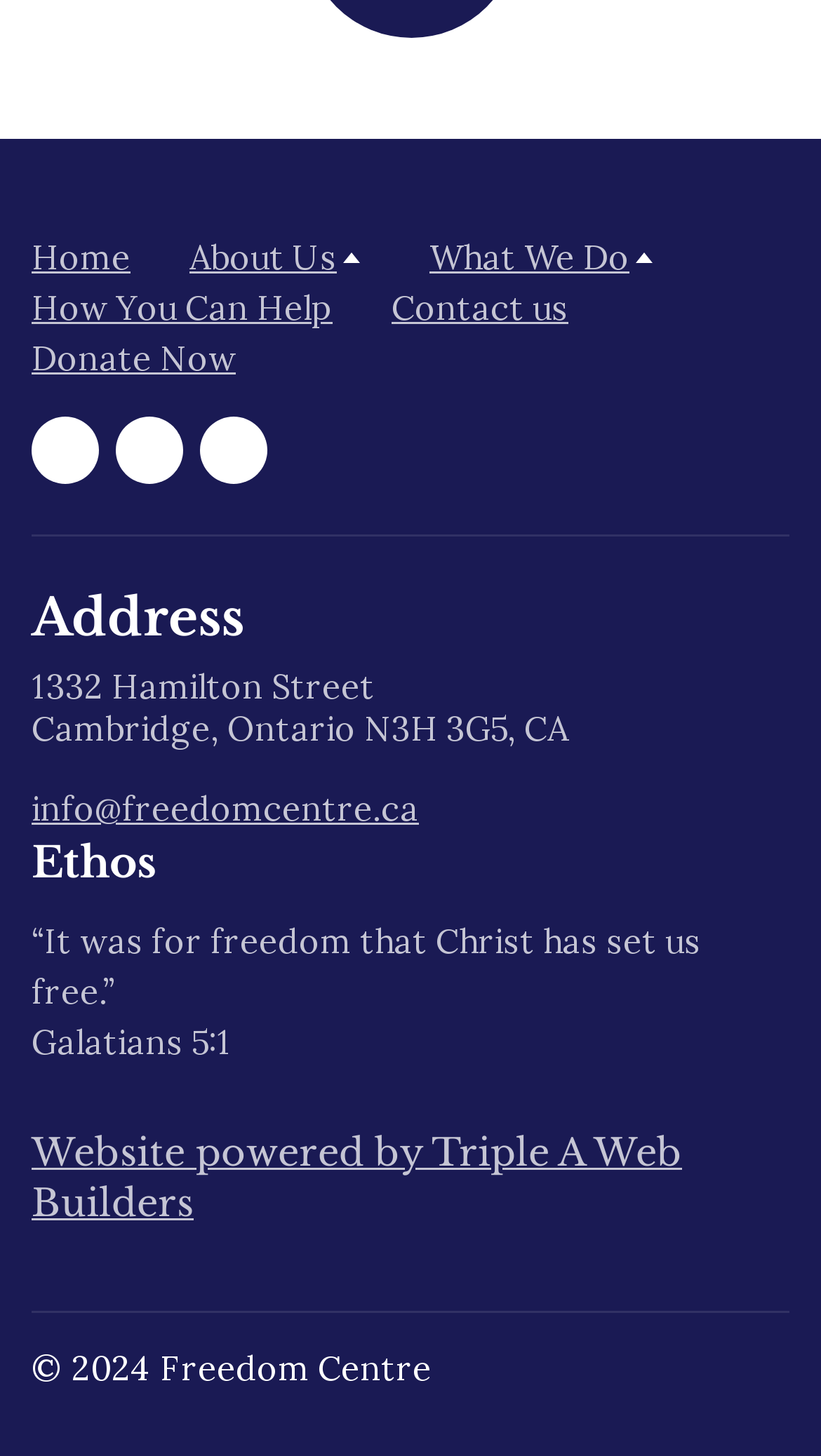What is the ethos of the Freedom Centre?
Look at the webpage screenshot and answer the question with a detailed explanation.

I found the ethos by looking at the 'Ethos' heading and the paragraph that follows it, which contains the quote from Galatians 5:1.